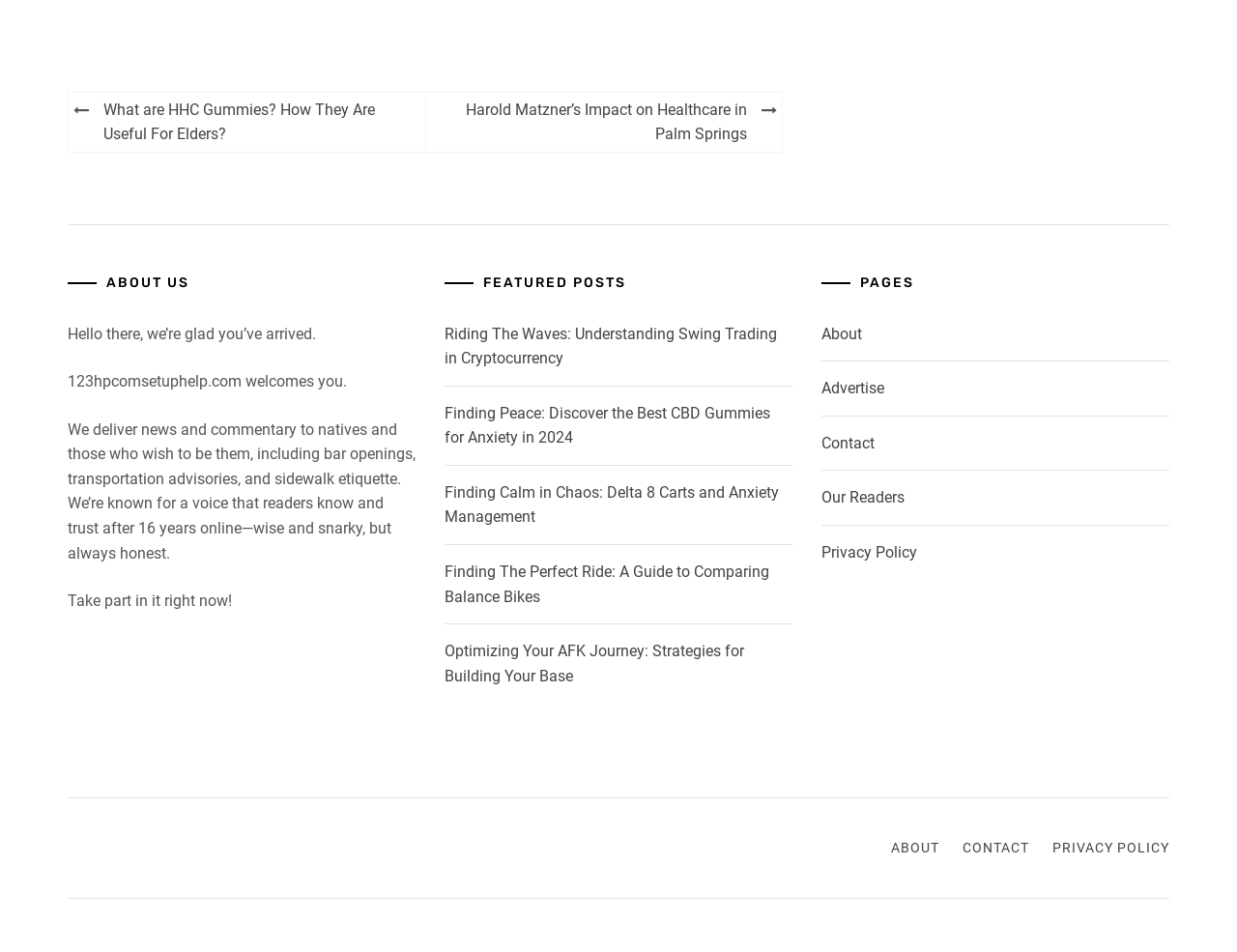Using the provided element description: "Privacy Policy", determine the bounding box coordinates of the corresponding UI element in the screenshot.

[0.664, 0.57, 0.741, 0.59]